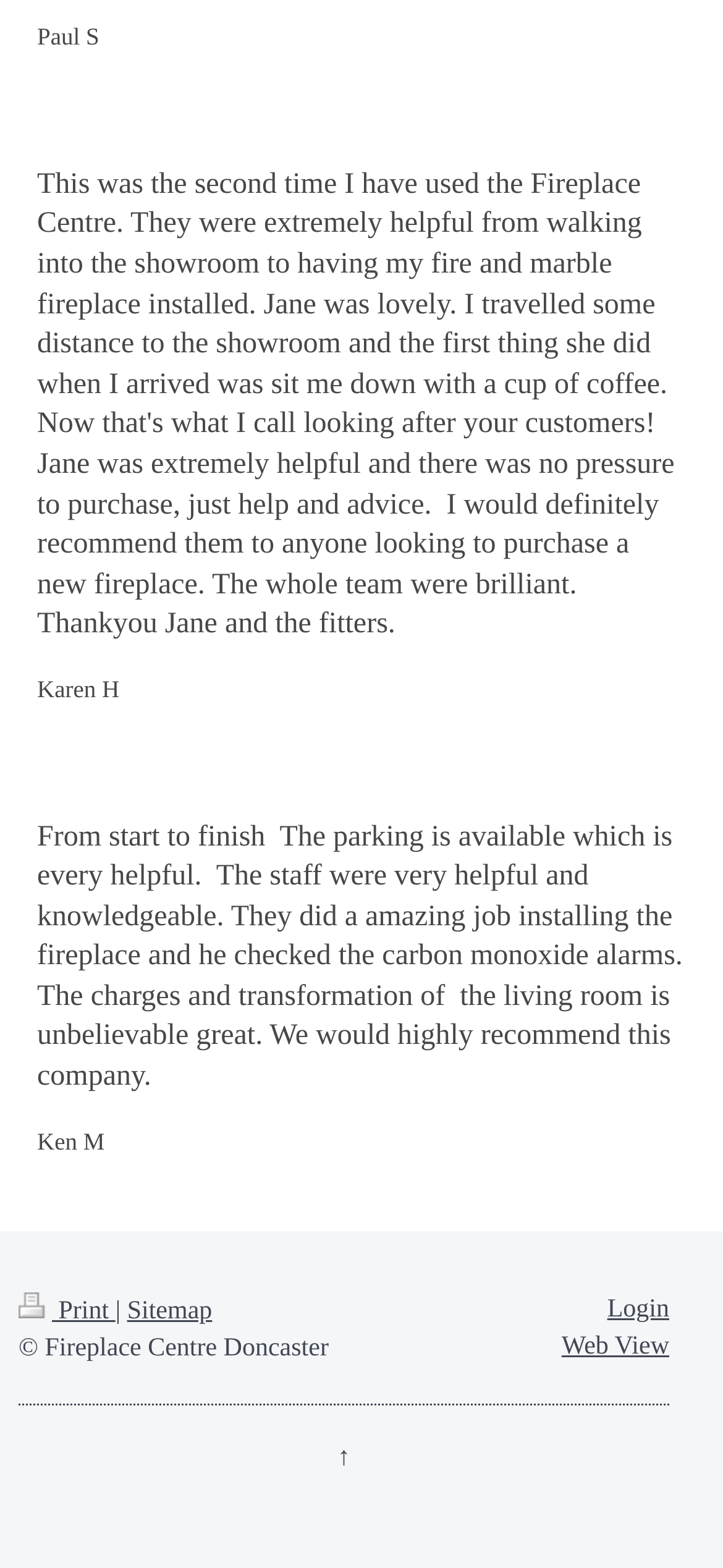Using the element description: "Web View", determine the bounding box coordinates for the specified UI element. The coordinates should be four float numbers between 0 and 1, [left, top, right, bottom].

[0.777, 0.85, 0.926, 0.868]